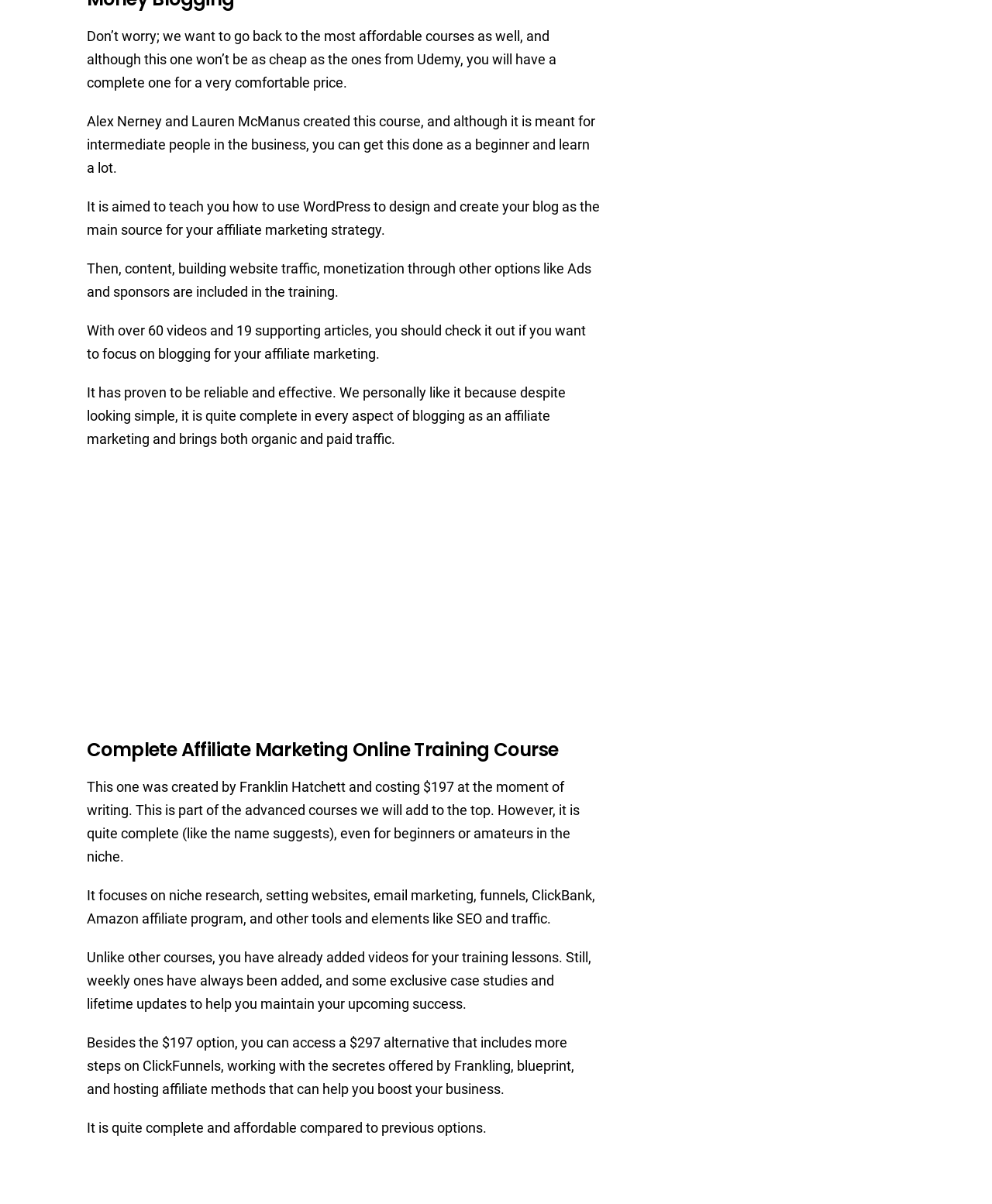Who created the first affiliate marketing course?
Could you please answer the question thoroughly and with as much detail as possible?

The answer can be found in the first paragraph of the webpage, which states that Alex Nerney and Lauren McManus created the course, and although it is meant for intermediate people in the business, you can get this done as a beginner and learn a lot.